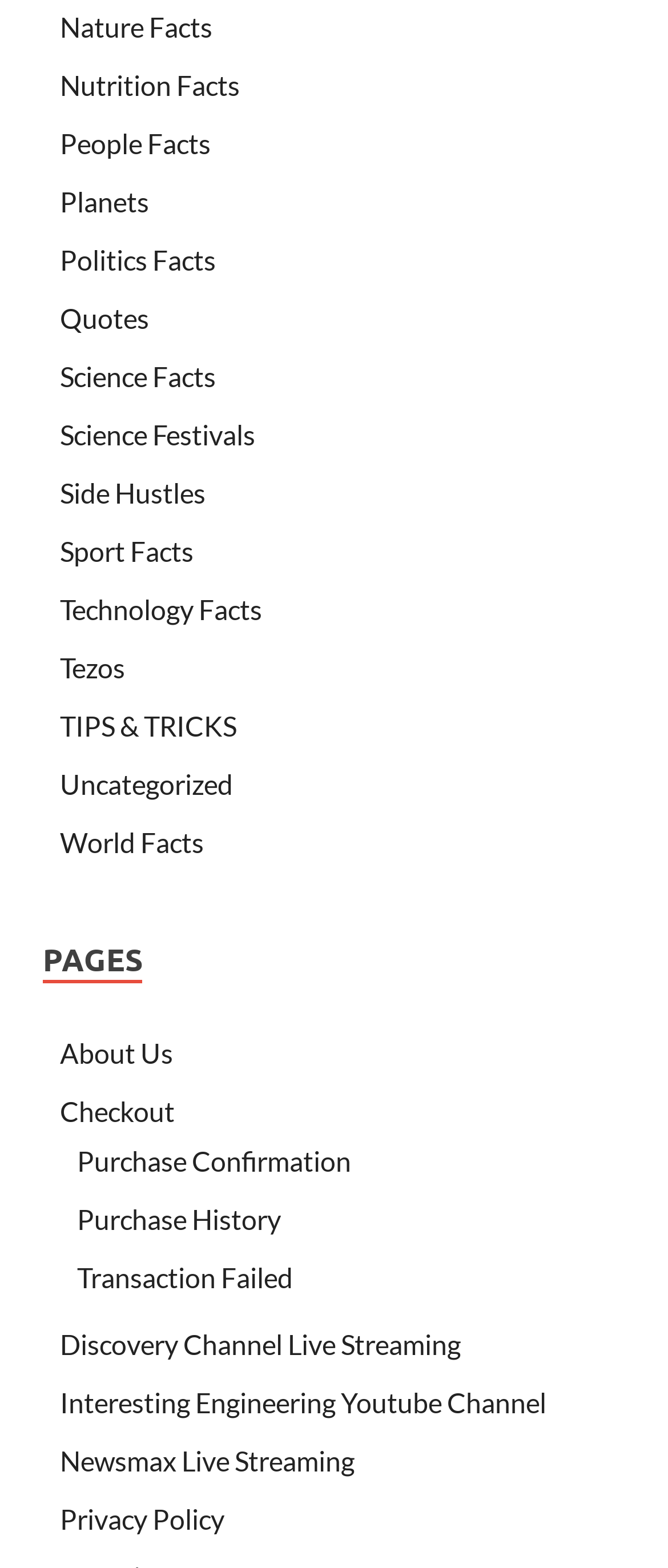Show me the bounding box coordinates of the clickable region to achieve the task as per the instruction: "Learn about Side Hustles".

[0.09, 0.303, 0.308, 0.324]